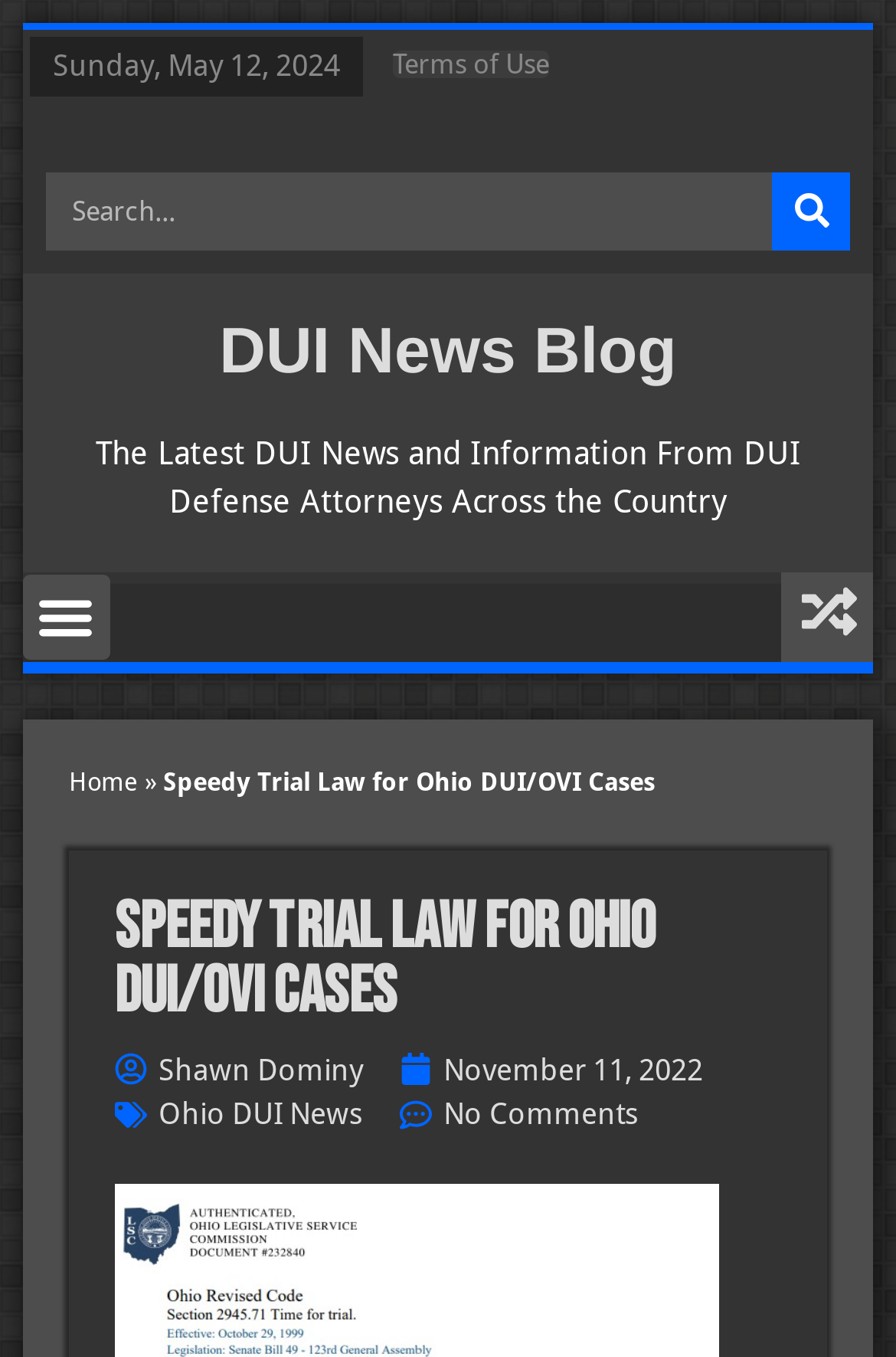What is the name of the blog?
Look at the image and answer the question with a single word or phrase.

DUI News Blog